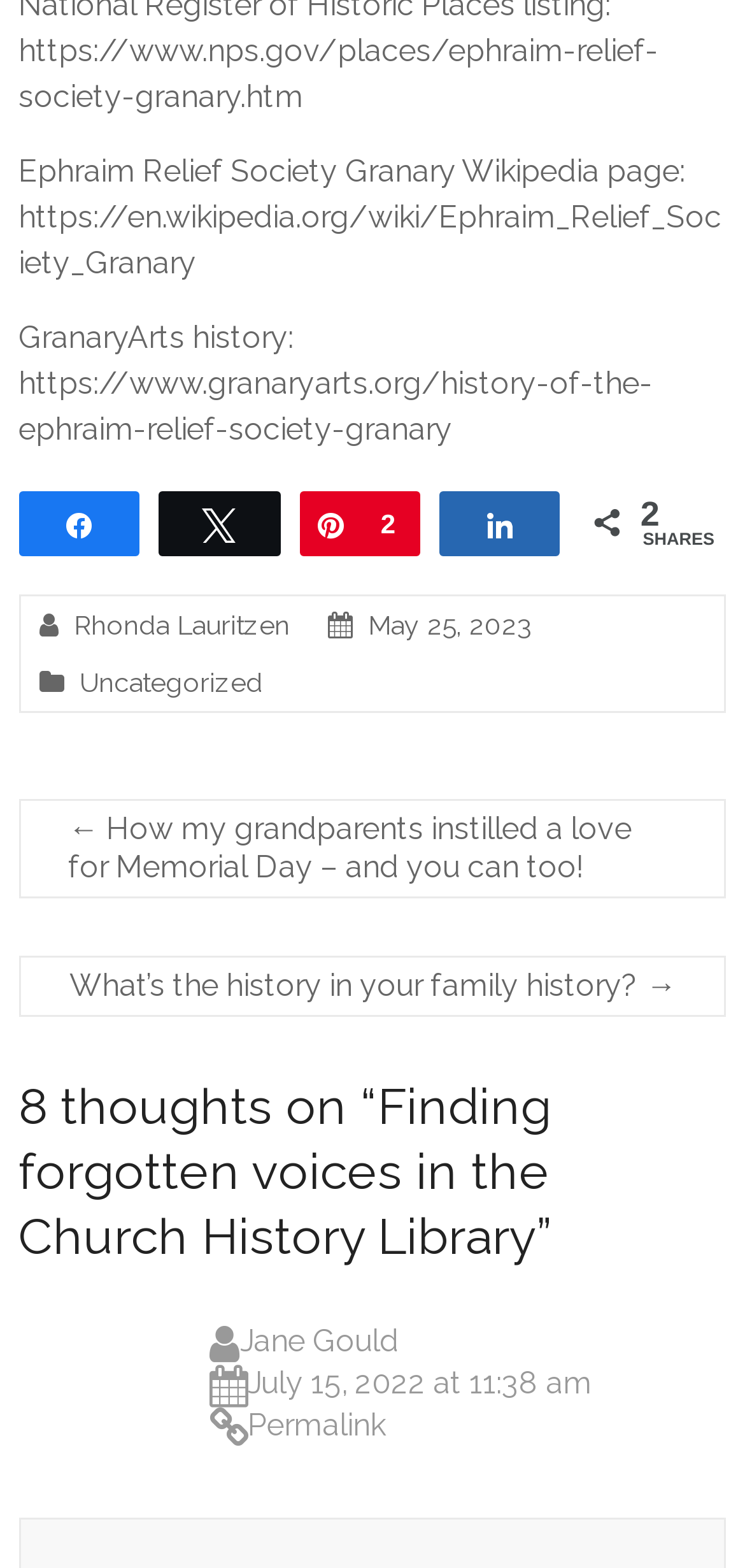Identify the bounding box coordinates necessary to click and complete the given instruction: "View Jane Gould's comment".

[0.322, 0.844, 0.535, 0.867]